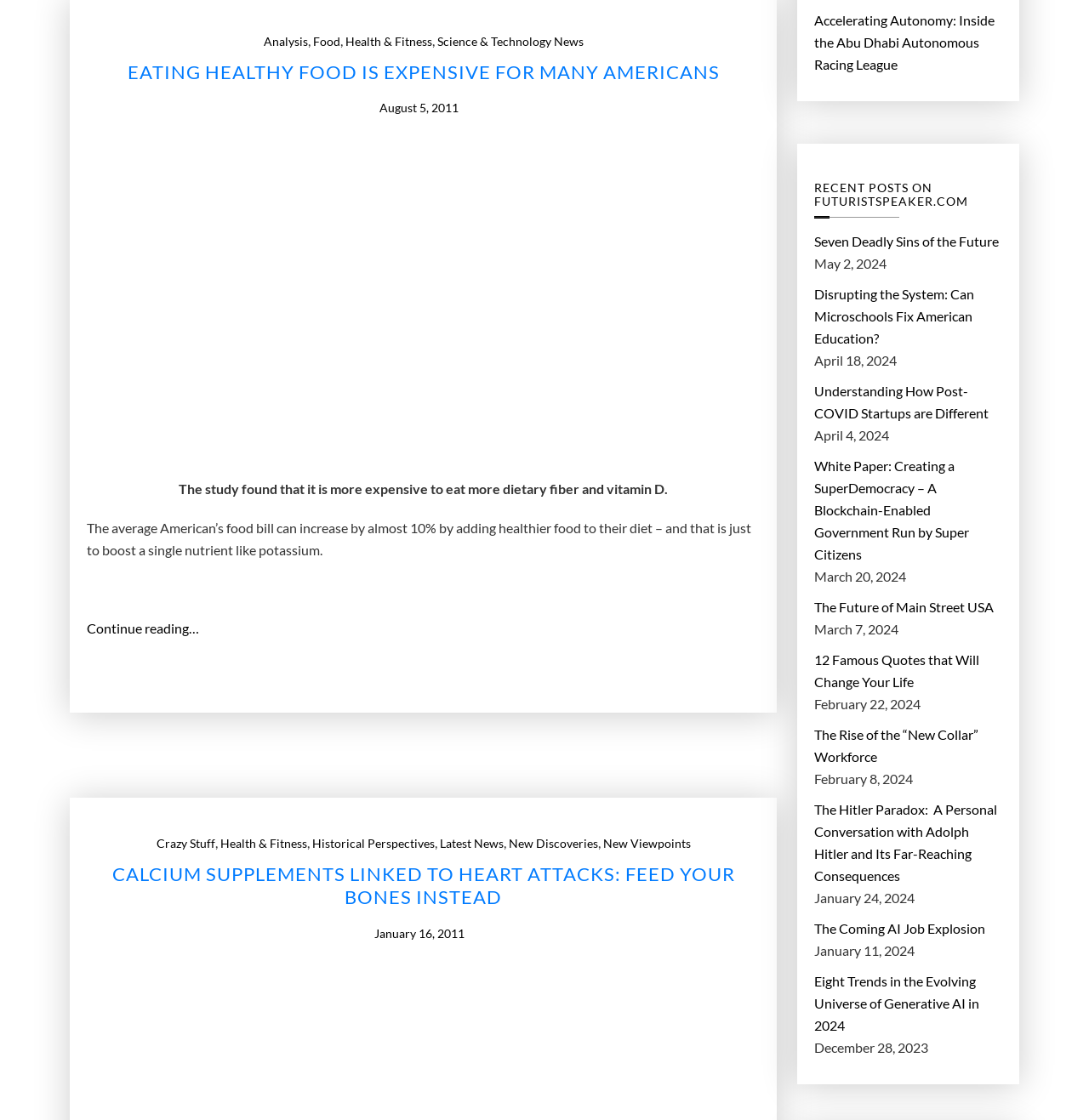What is the purpose of the section 'RSS RECENT POSTS ON FUTURISTSPEAKER.COM'?
Use the image to give a comprehensive and detailed response to the question.

The section 'RSS RECENT POSTS ON FUTURISTSPEAKER.COM' has links to recent posts, indicating that its purpose is to display recent posts from the FuturistSpeaker.com website.